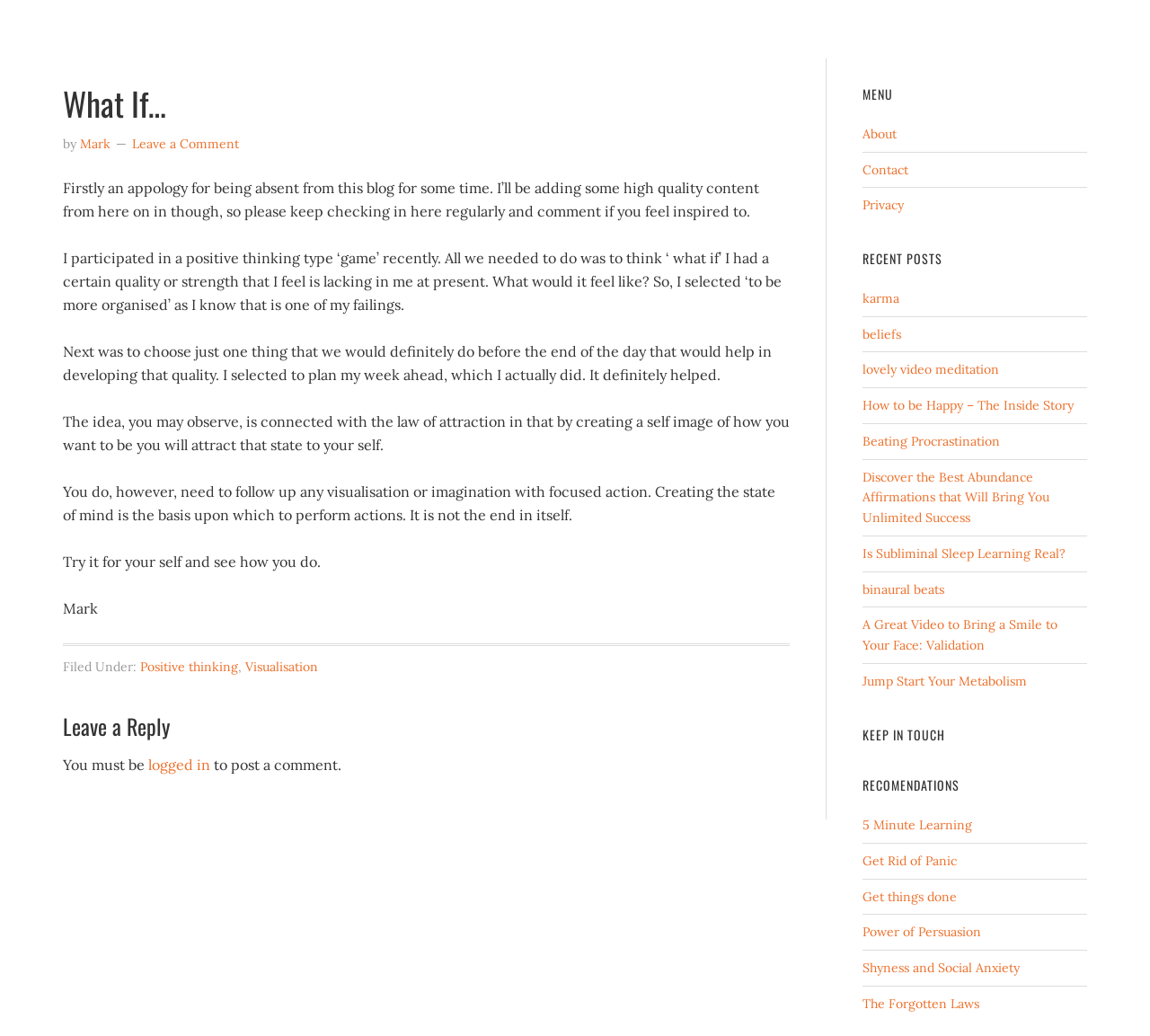What is the topic of the recent post?
Based on the screenshot, respond with a single word or phrase.

Positive thinking